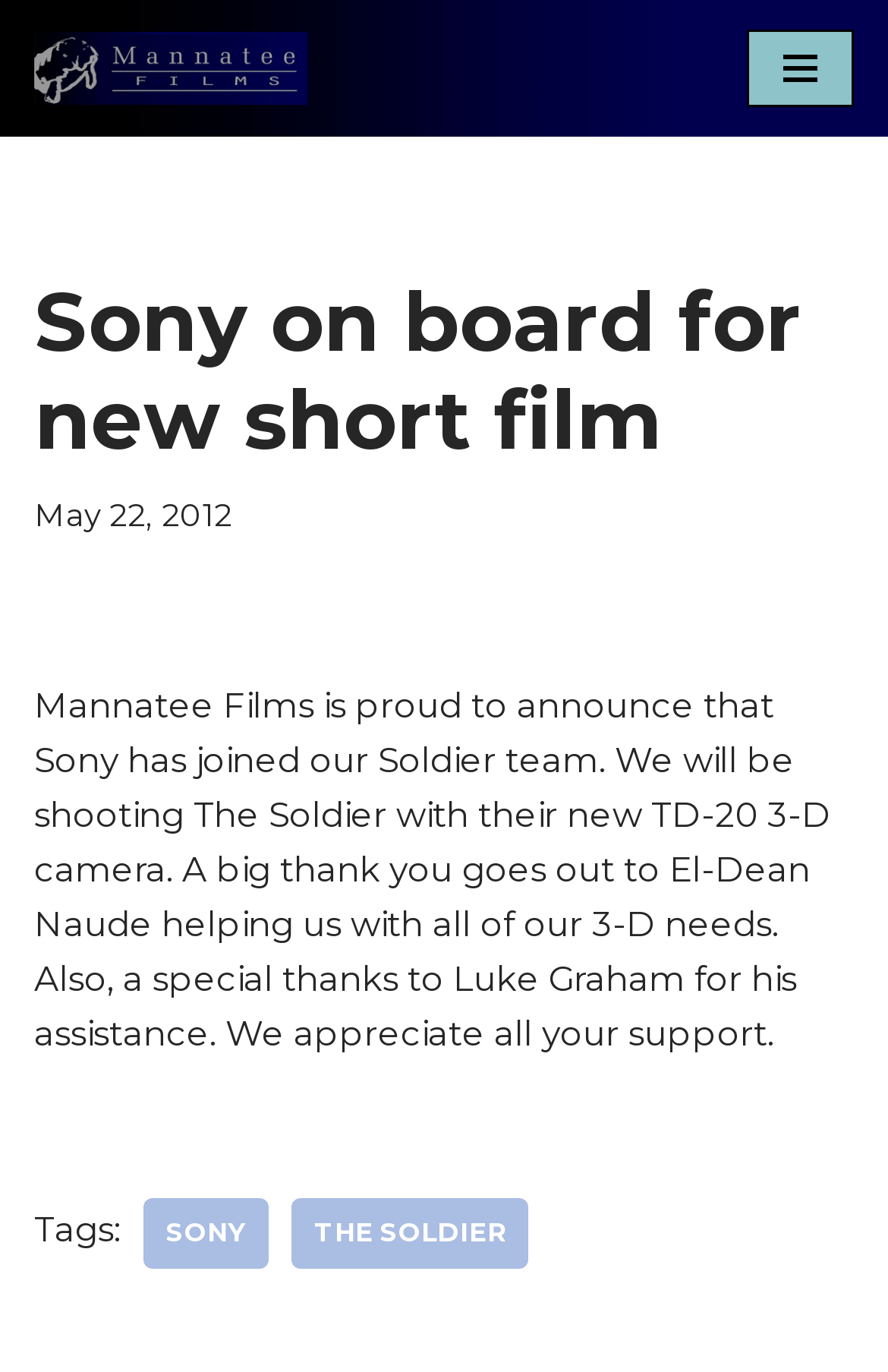What is the name of the film being shot with Sony's 3-D camera?
Refer to the image and answer the question using a single word or phrase.

The Soldier